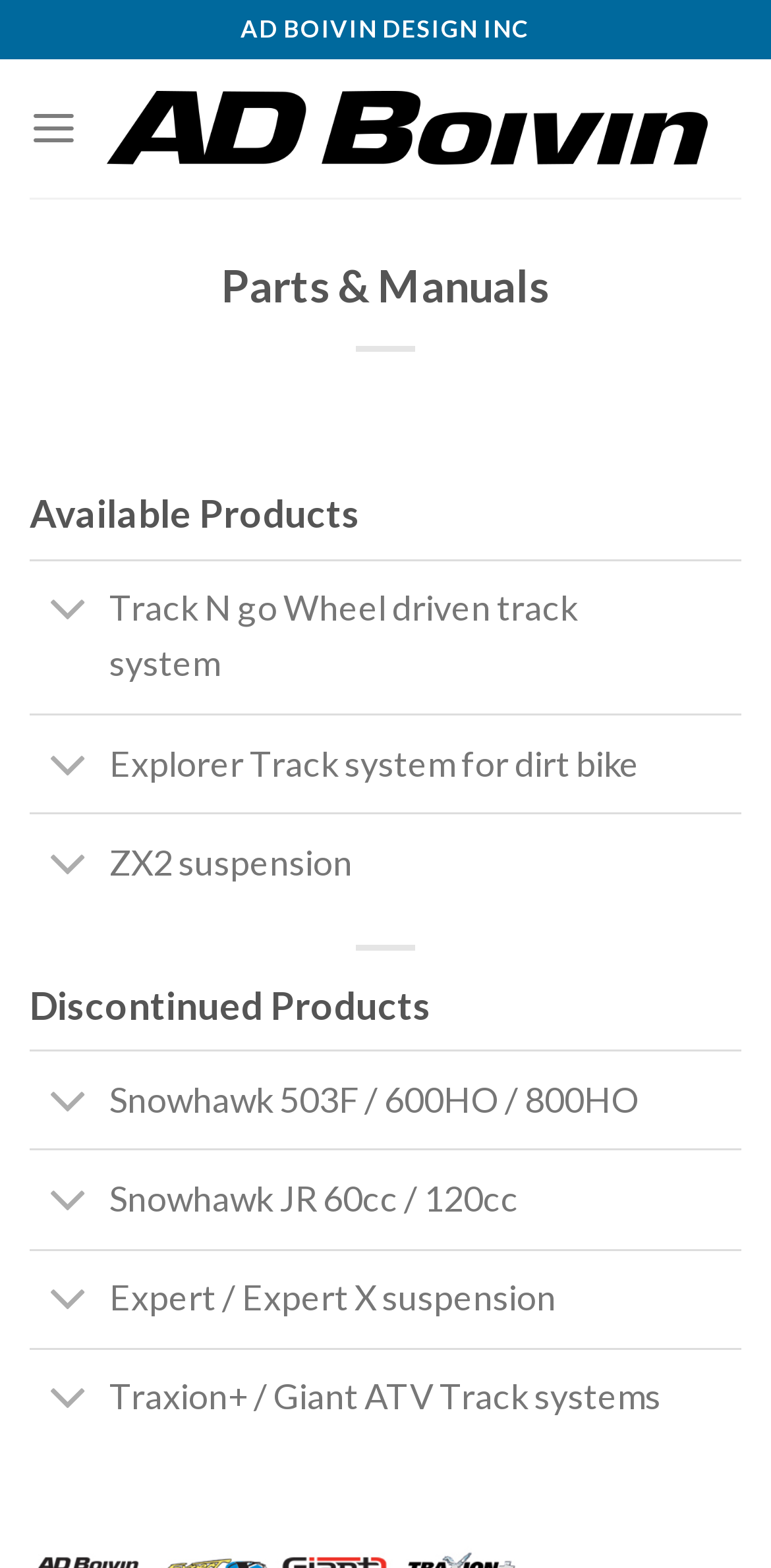Determine the bounding box coordinates for the area you should click to complete the following instruction: "Toggle the Track N go Wheel driven track system".

[0.038, 0.364, 0.139, 0.418]